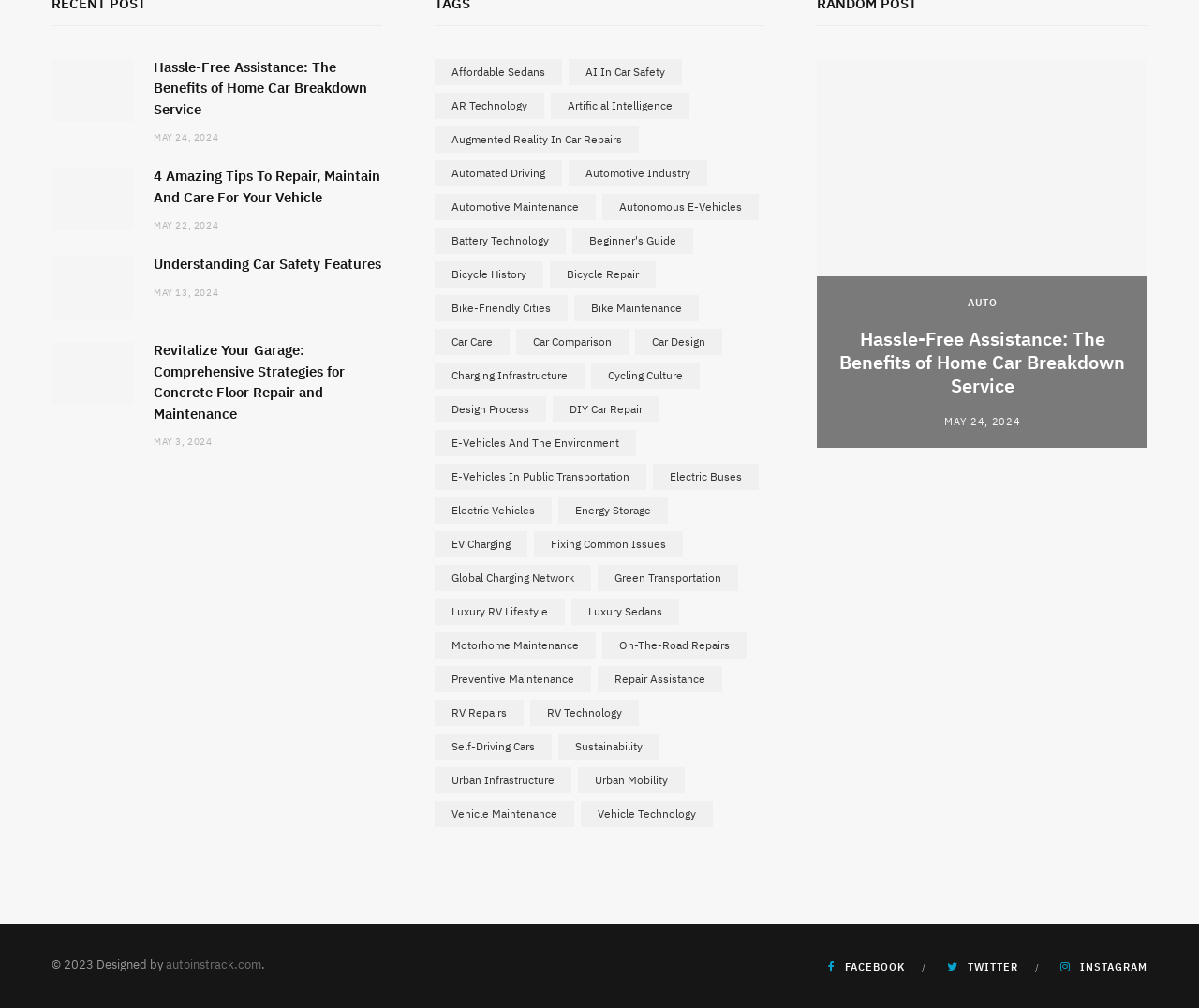With reference to the image, please provide a detailed answer to the following question: What is the topic of the first article?

I determined the answer by looking at the first article on the webpage, which has a heading 'Hassle-Free Assistance: The Benefits of Home Car Breakdown Service' and an image with the same text. This suggests that the topic of the first article is related to home car breakdown service.